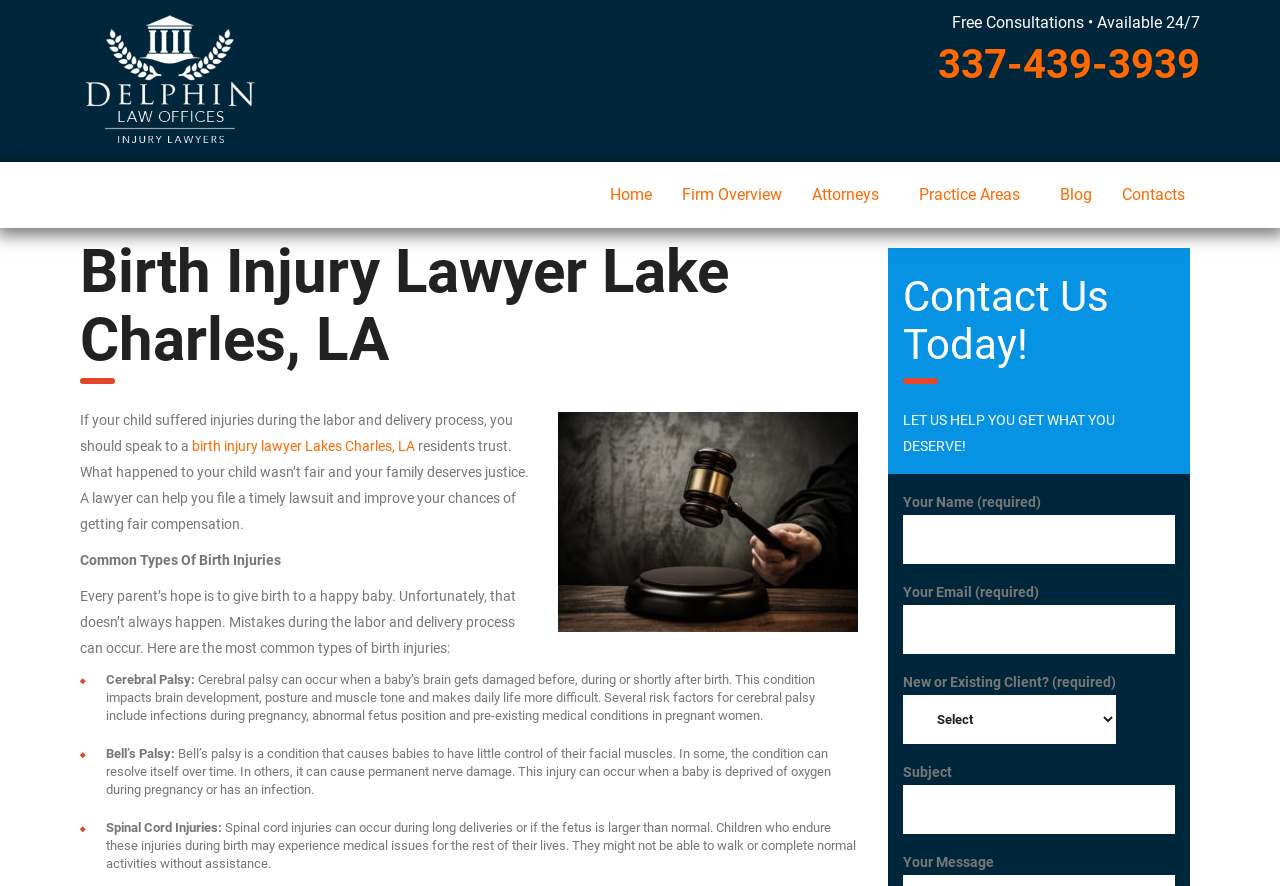Show the bounding box coordinates of the element that should be clicked to complete the task: "Select 'New or Existing Client?'".

[0.705, 0.784, 0.872, 0.839]